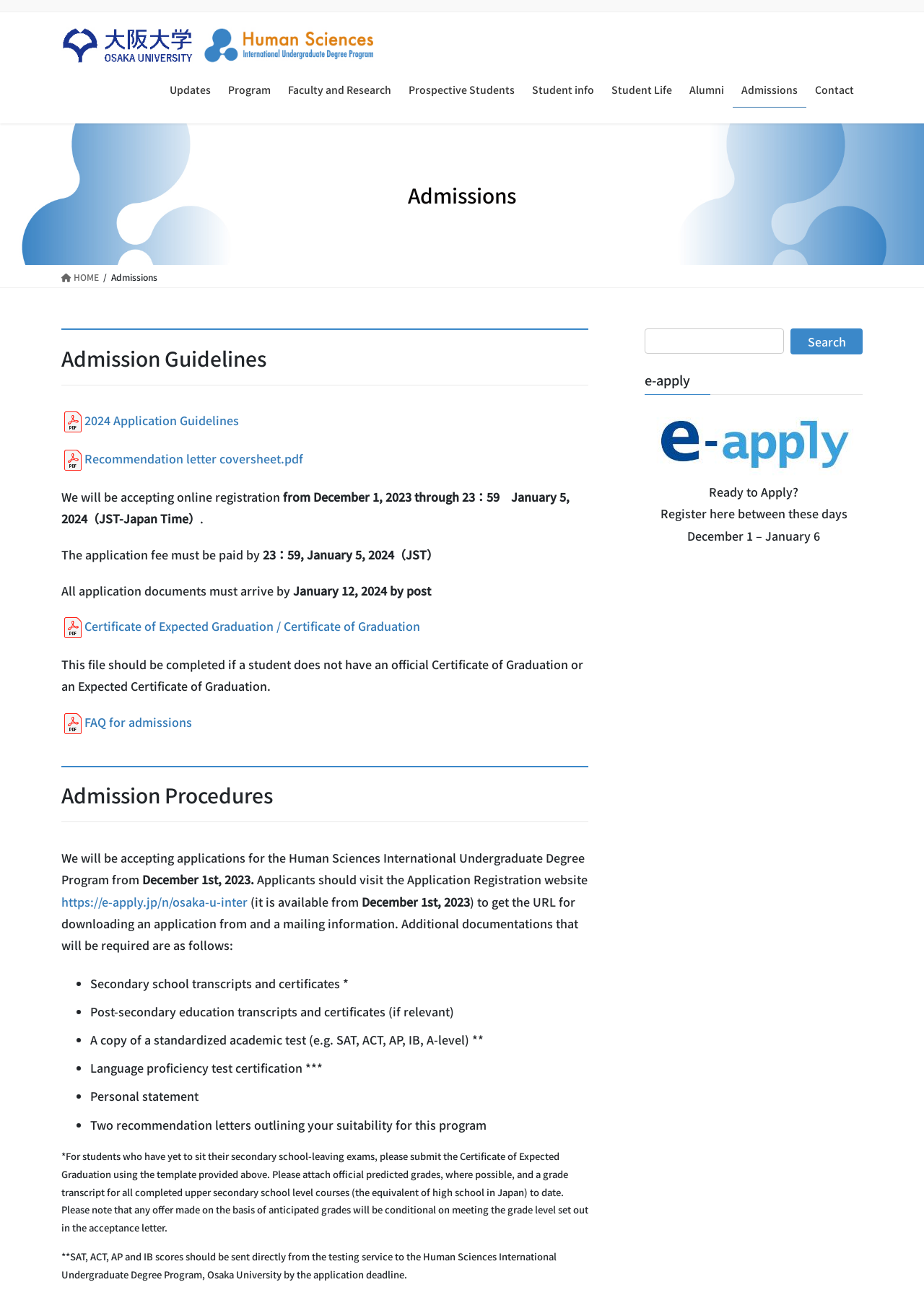Respond with a single word or short phrase to the following question: 
How many types of documents are required for application?

7